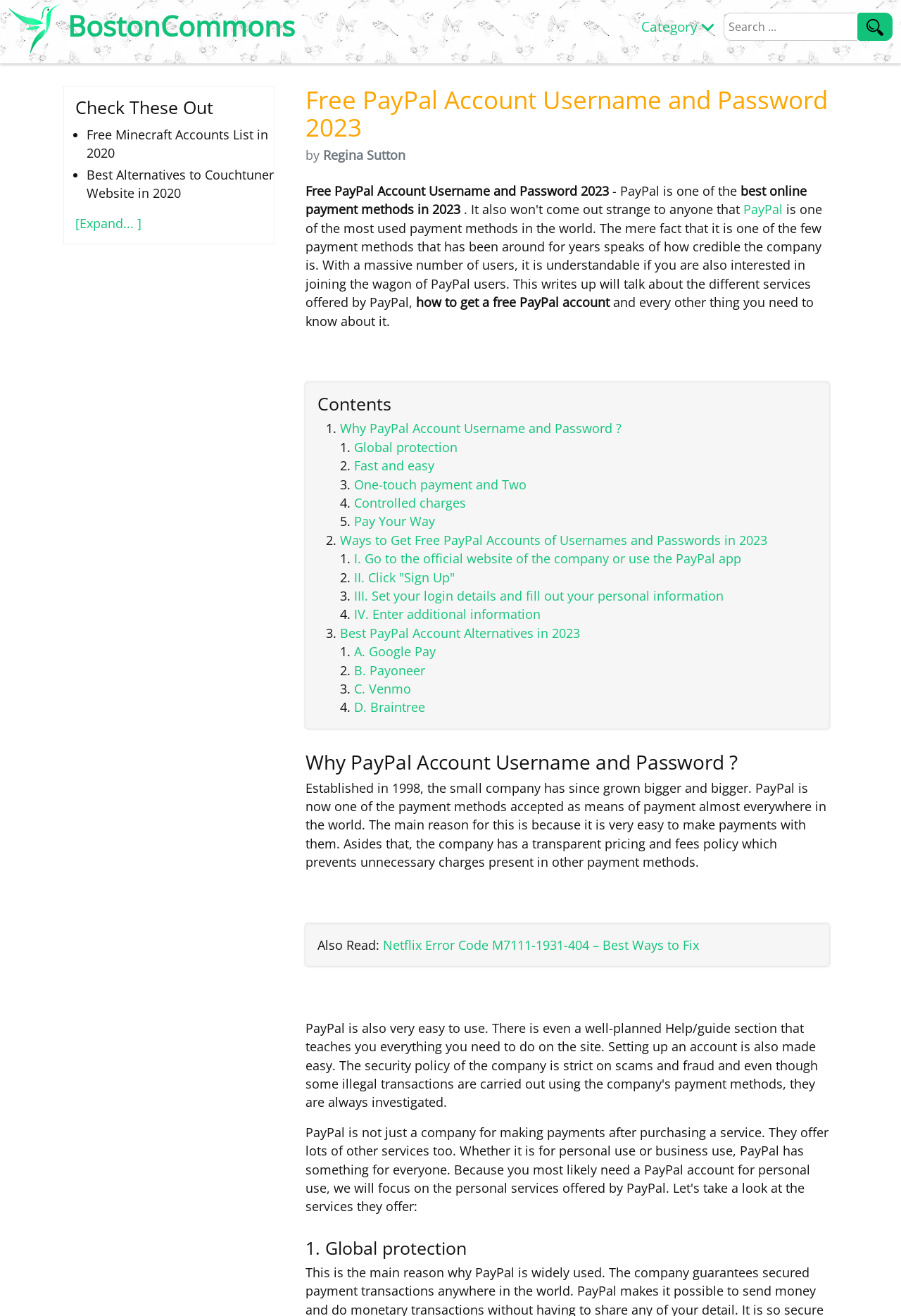Illustrate the webpage thoroughly, mentioning all important details.

This webpage is about free PayPal account usernames and passwords in 2023. At the top, there is a category label and a search bar with a button. Below that, there is a logo of BostonCommons with a link to it. The main heading of the page is "Free PayPal Account Username and Password 2023" followed by the author's name, Regina Sutton.

The page then describes PayPal as one of the best online payment methods in 2023, highlighting its credibility and massive user base. It also mentions that the article will discuss the services offered by PayPal, how to get a free PayPal account, and other related information.

Below that, there is a table of contents with links to different sections of the article, including "Why PayPal Account Username and Password?", "Ways to Get Free PayPal Accounts of Usernames and Passwords in 2023", and "Best PayPal Account Alternatives in 2023".

The first section, "Why PayPal Account Username and Password?", explains the benefits of using PayPal, including global protection, fast and easy transactions, one-touch payment, and controlled charges.

The second section, "Ways to Get Free PayPal Accounts of Usernames and Passwords in 2023", provides a step-by-step guide on how to create a PayPal account, including going to the official website, clicking "Sign Up", setting login details, and filling out personal information.

The third section, "Best PayPal Account Alternatives in 2023", lists alternative payment methods, including Google Pay, Payoneer, Venmo, and Braintree.

There are also some additional links to other articles, including "Netflix Error Code M7111-1931-404 – Best Ways to Fix", and a section with recommended articles, including "Free Minecraft Accounts List in 2020" and "Best Alternatives to Couchtuner Website in 2020".

Finally, there are two advertisements on the page, one at the middle and one at the bottom.